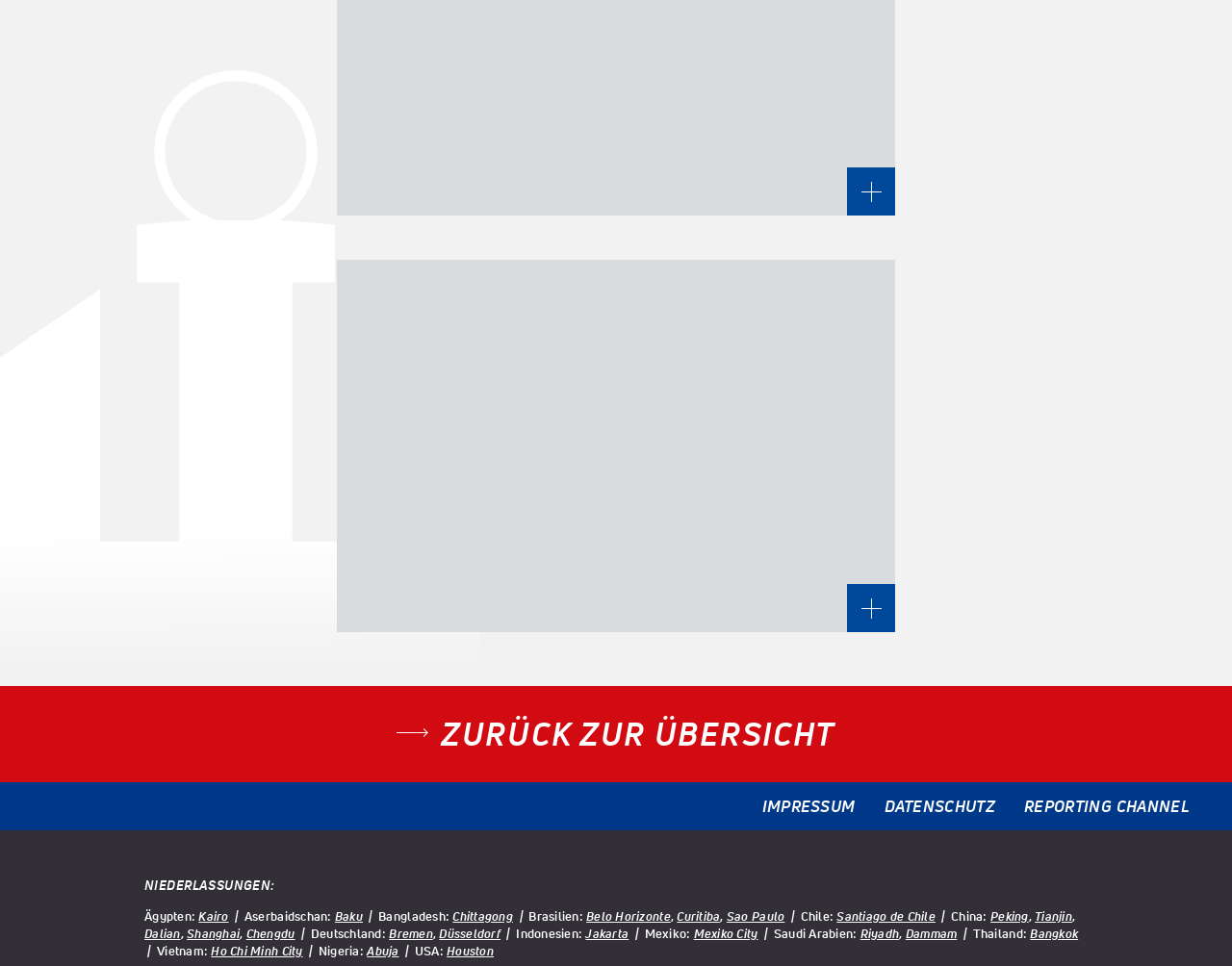What is the purpose of the '|' character on the webpage?
Answer the question with as much detail as you can, using the image as a reference.

The '|' character is used as a separator between the country names and their corresponding cities, indicating a distinction between the two.